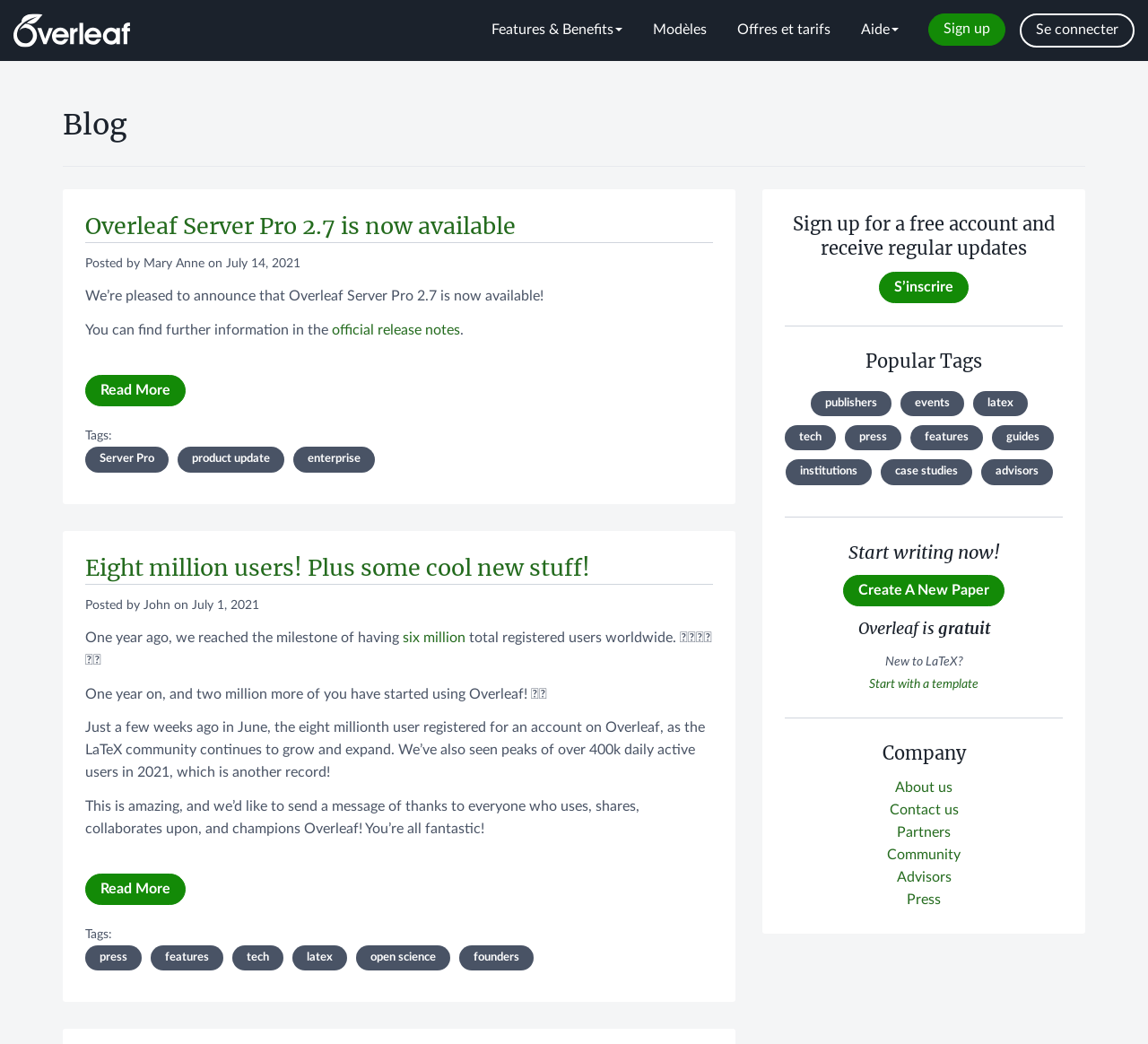From the element description: "guides", extract the bounding box coordinates of the UI element. The coordinates should be expressed as four float numbers between 0 and 1, in the order [left, top, right, bottom].

[0.864, 0.407, 0.918, 0.432]